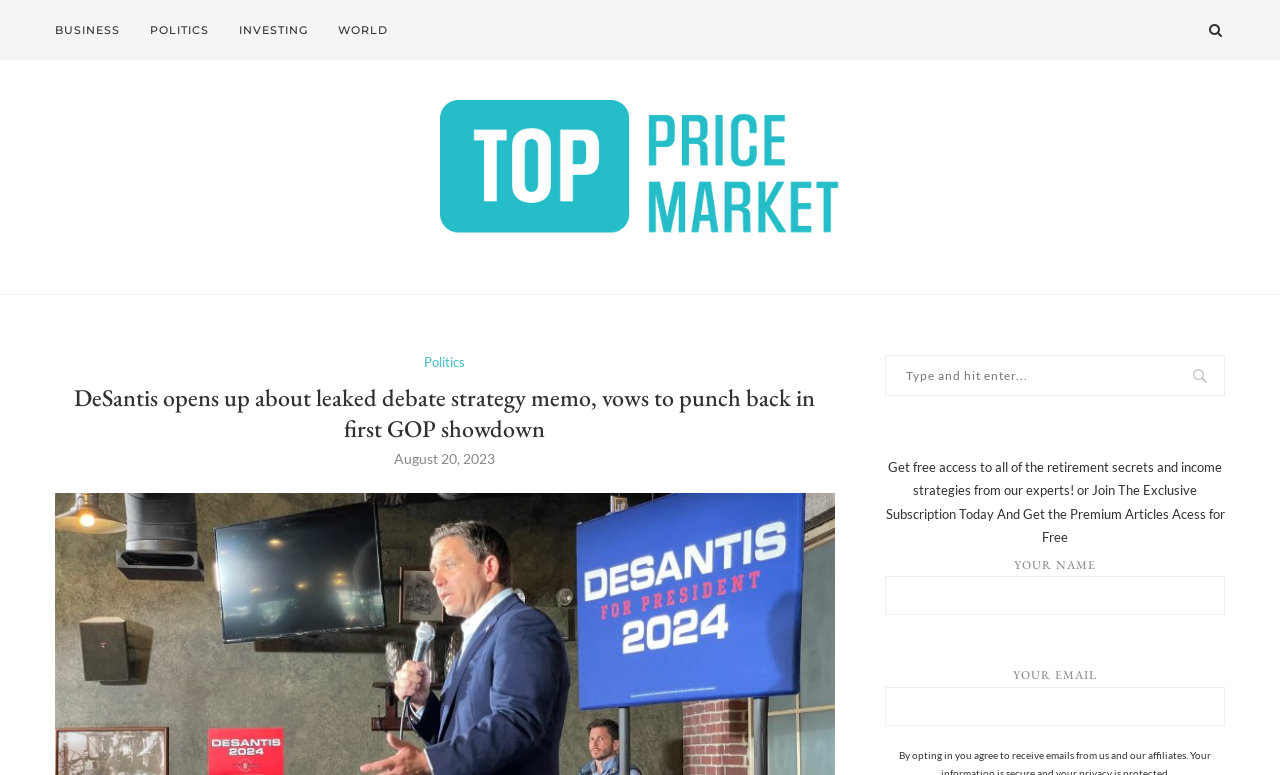Locate the bounding box coordinates of the area where you should click to accomplish the instruction: "Enter your name".

[0.691, 0.744, 0.957, 0.794]